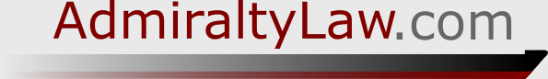What is the overall aesthetic of the logo?
Based on the image, answer the question with a single word or brief phrase.

modern and clean